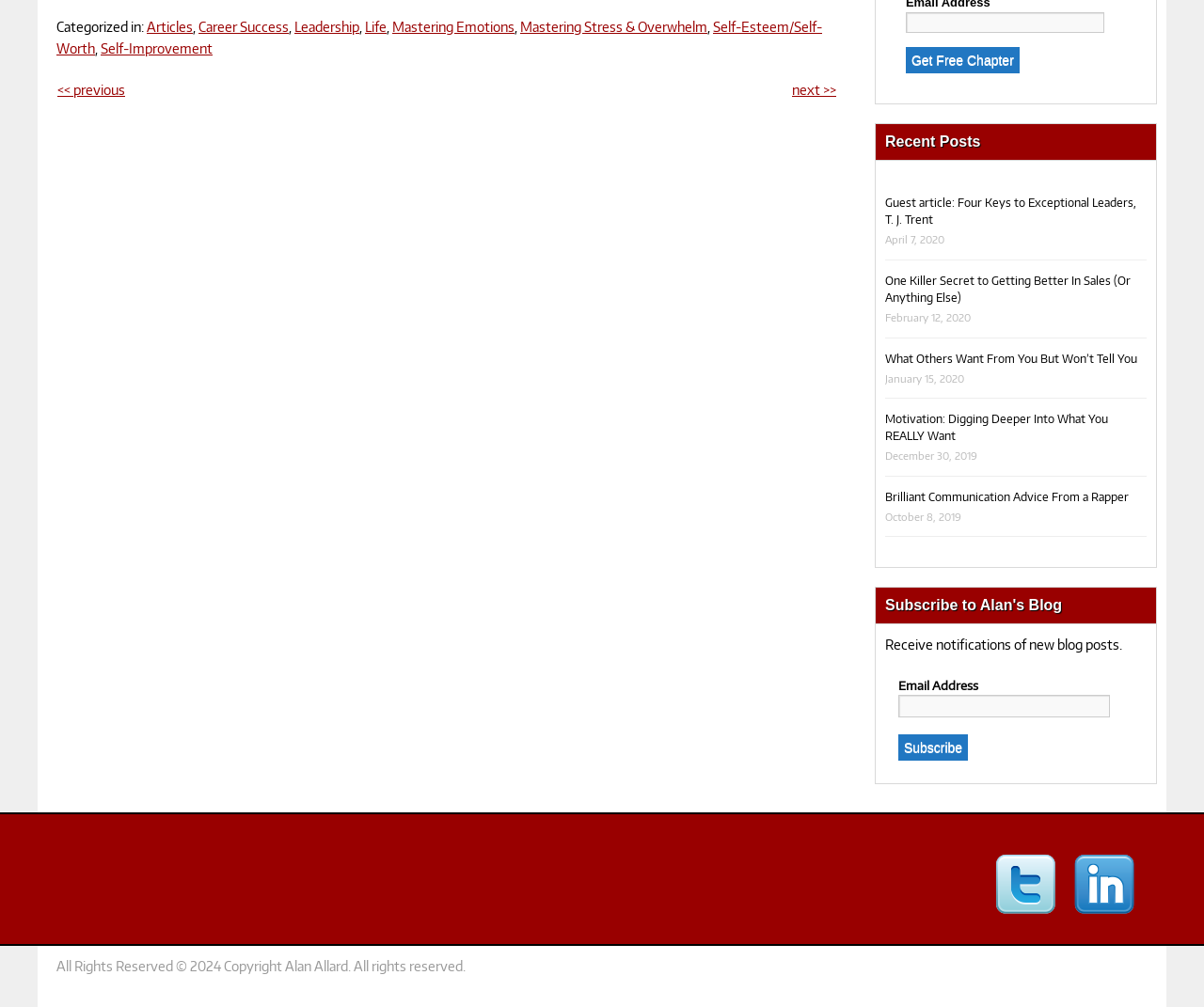Find the bounding box coordinates of the element you need to click on to perform this action: 'Click on the 'Get Free Chapter' button'. The coordinates should be represented by four float values between 0 and 1, in the format [left, top, right, bottom].

[0.752, 0.046, 0.847, 0.072]